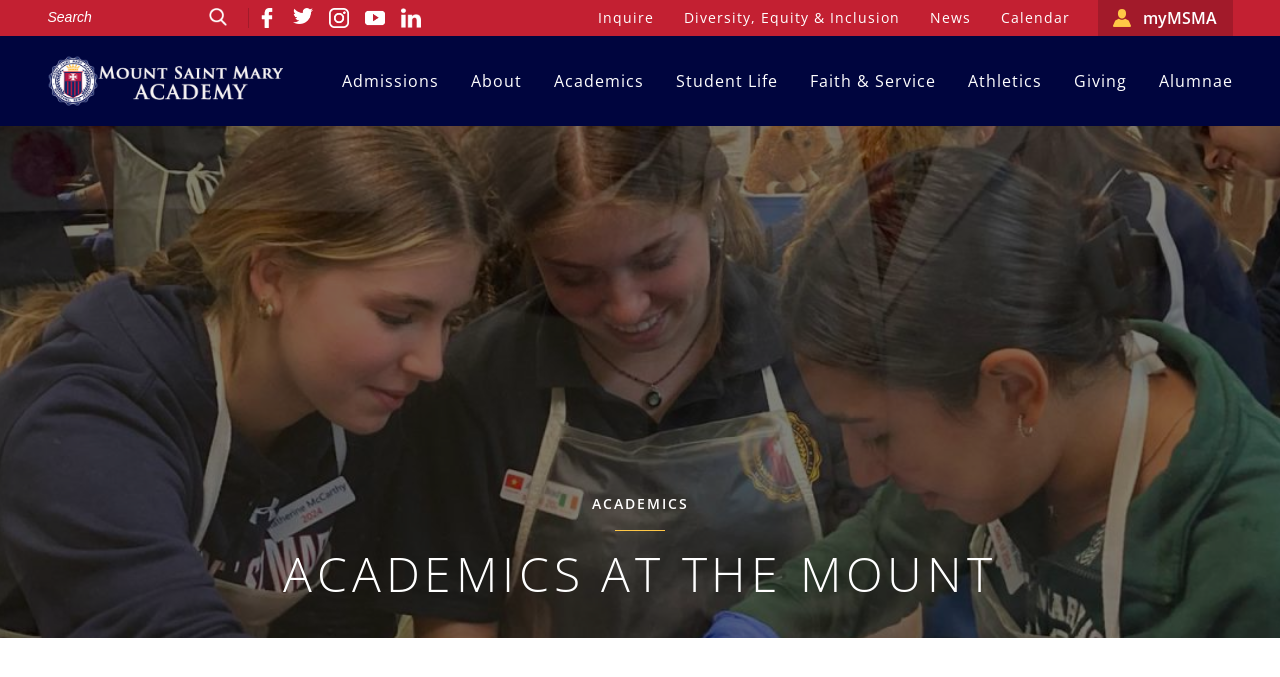Generate a detailed explanation of the webpage's features and information.

The webpage is about Mount Saint Mary Academy, with a focus on academics. At the top left, there is a search bar with a "Search" label and a "Go" button next to it. Above the search bar, there are social media icons for Facebook, Twitter, Instagram, YouTube, and LinkedIn. 

To the right of the search bar, there is a navigation menu with links to "Inquire", "Diversity, Equity & Inclusion", "News", and "Calendar". Below this menu, there is another navigation menu with a link to "myMSMA" for logging in.

On the left side of the page, there is a logo of Mount Saint Mary Academy with a link to the academy's homepage. Below the logo, there is a main menu with links to various sections, including "Admissions", "About", "Academics", "Student Life", "Faith & Service", "Athletics", "Giving", and "Alumnae".

In the middle of the page, there is a heading that reads "ACADEMICS AT THE MOUNT". Below this heading, there is a subheading that says "ACADEMICS". The content of the webpage is likely to be about the academic programs and offerings of Mount Saint Mary Academy.